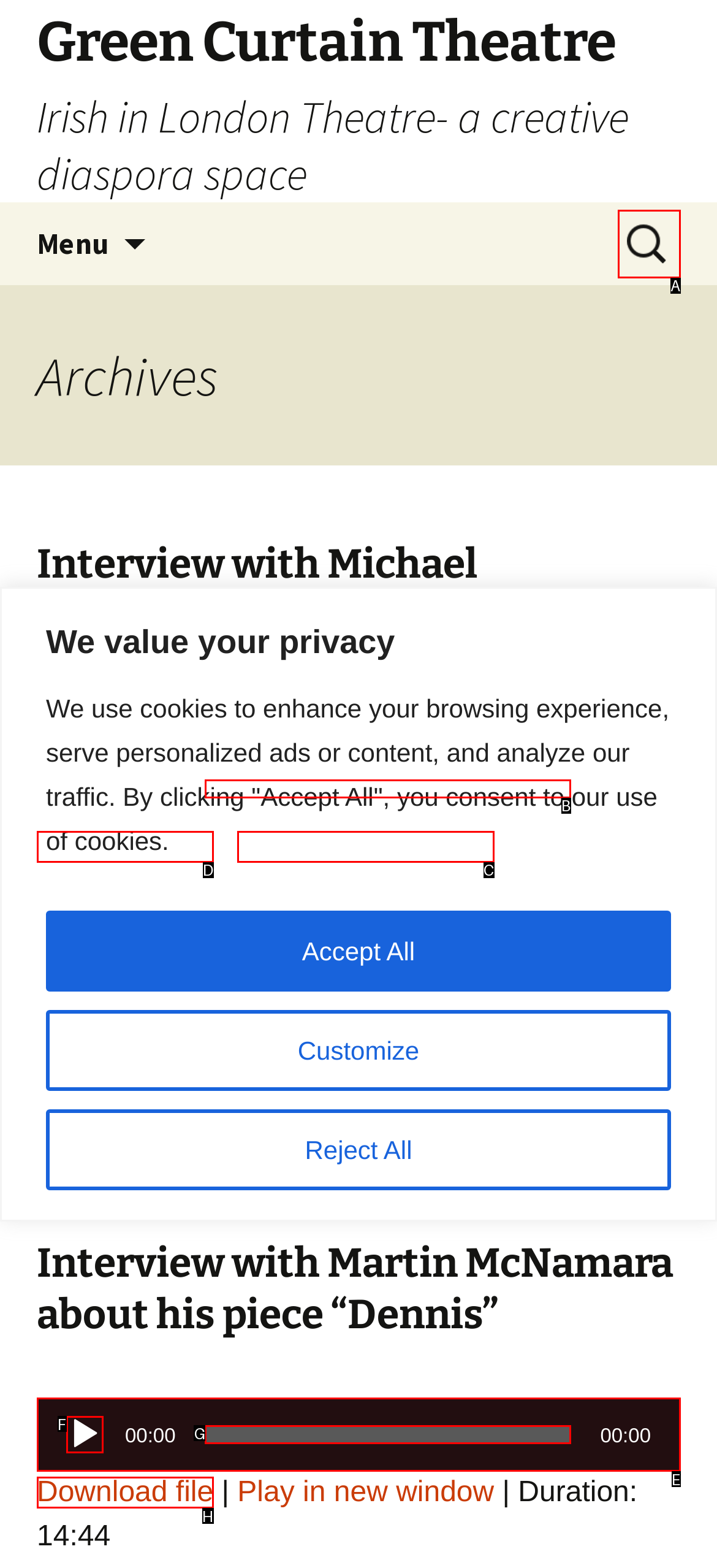Select the correct option from the given choices to perform this task: Play in new window. Provide the letter of that option.

C